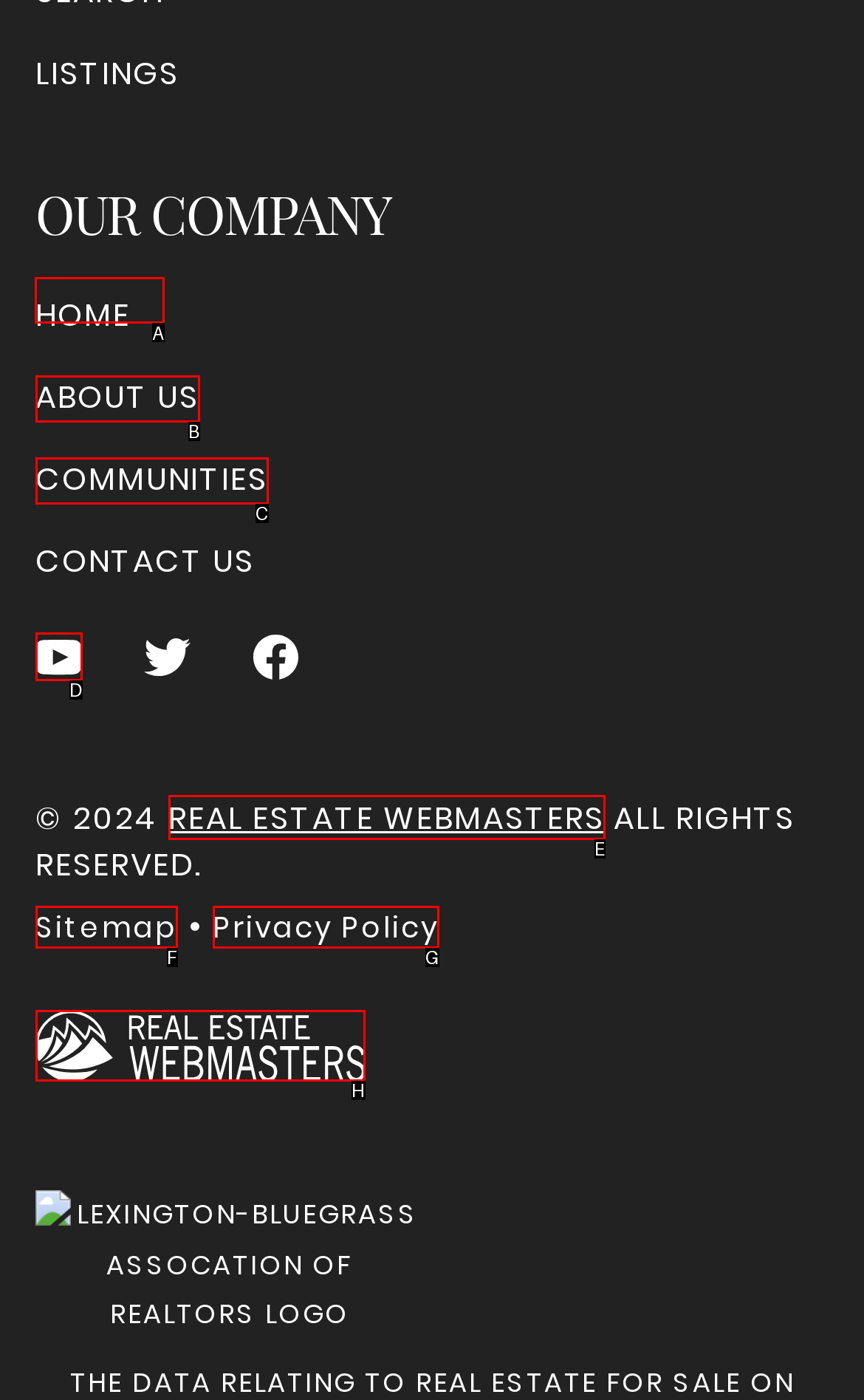Which HTML element should be clicked to complete the task: Search for listings? Answer with the letter of the corresponding option.

A